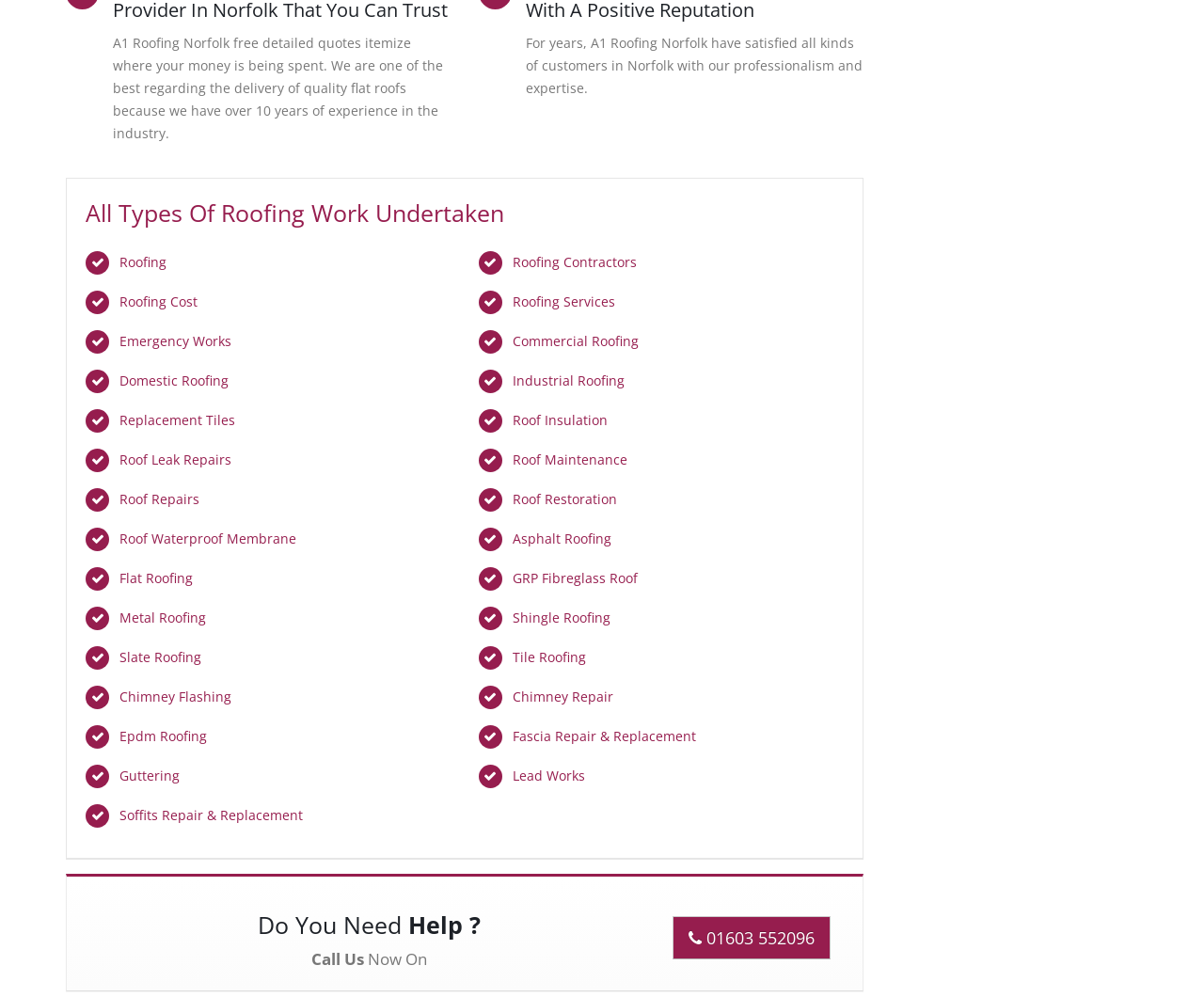Give a concise answer using only one word or phrase for this question:
What is the phone number to contact A1 Roofing Norfolk?

01603 552096